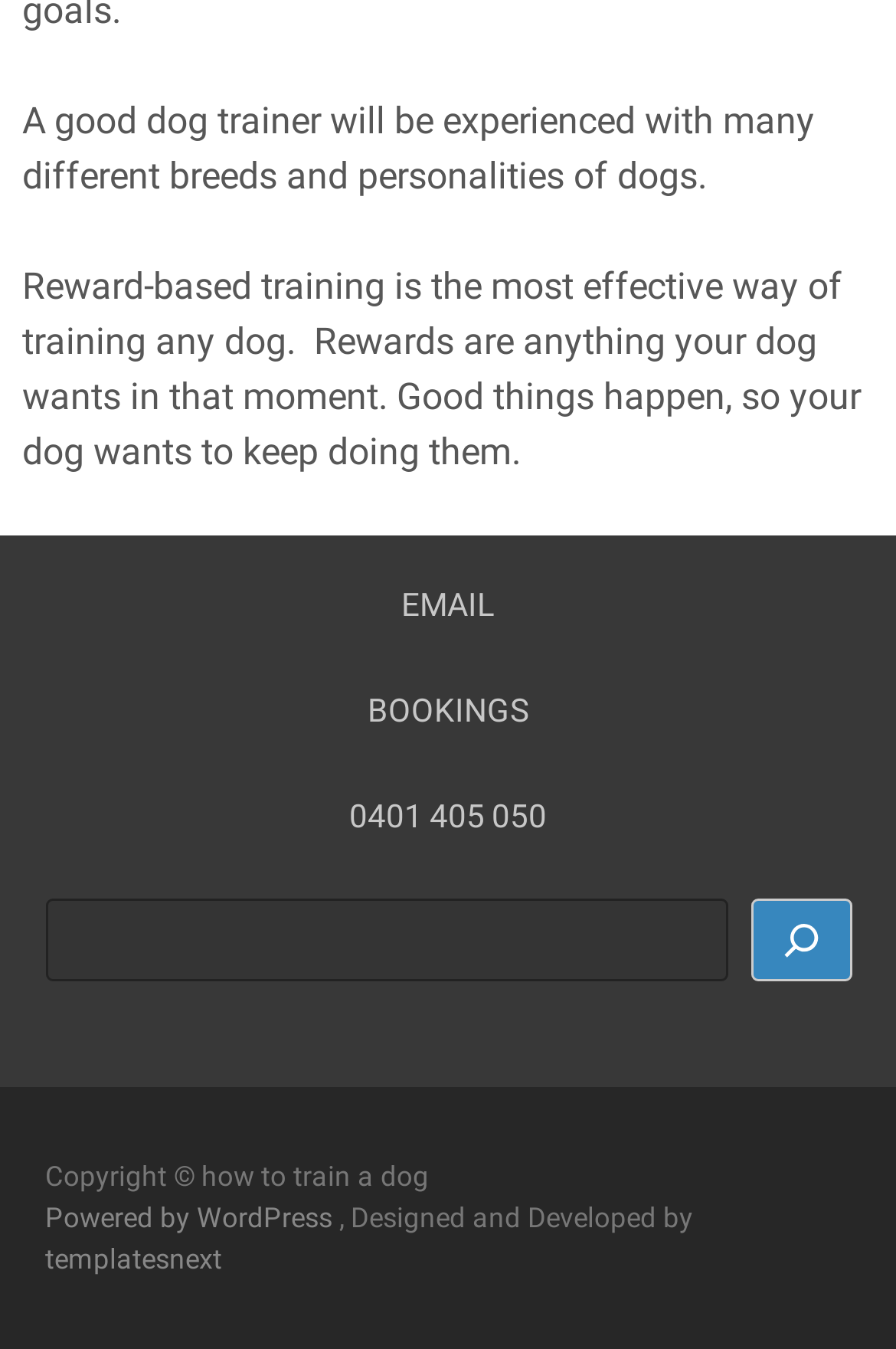Identify the bounding box for the described UI element: "Powered by WordPress".

[0.05, 0.891, 0.378, 0.915]